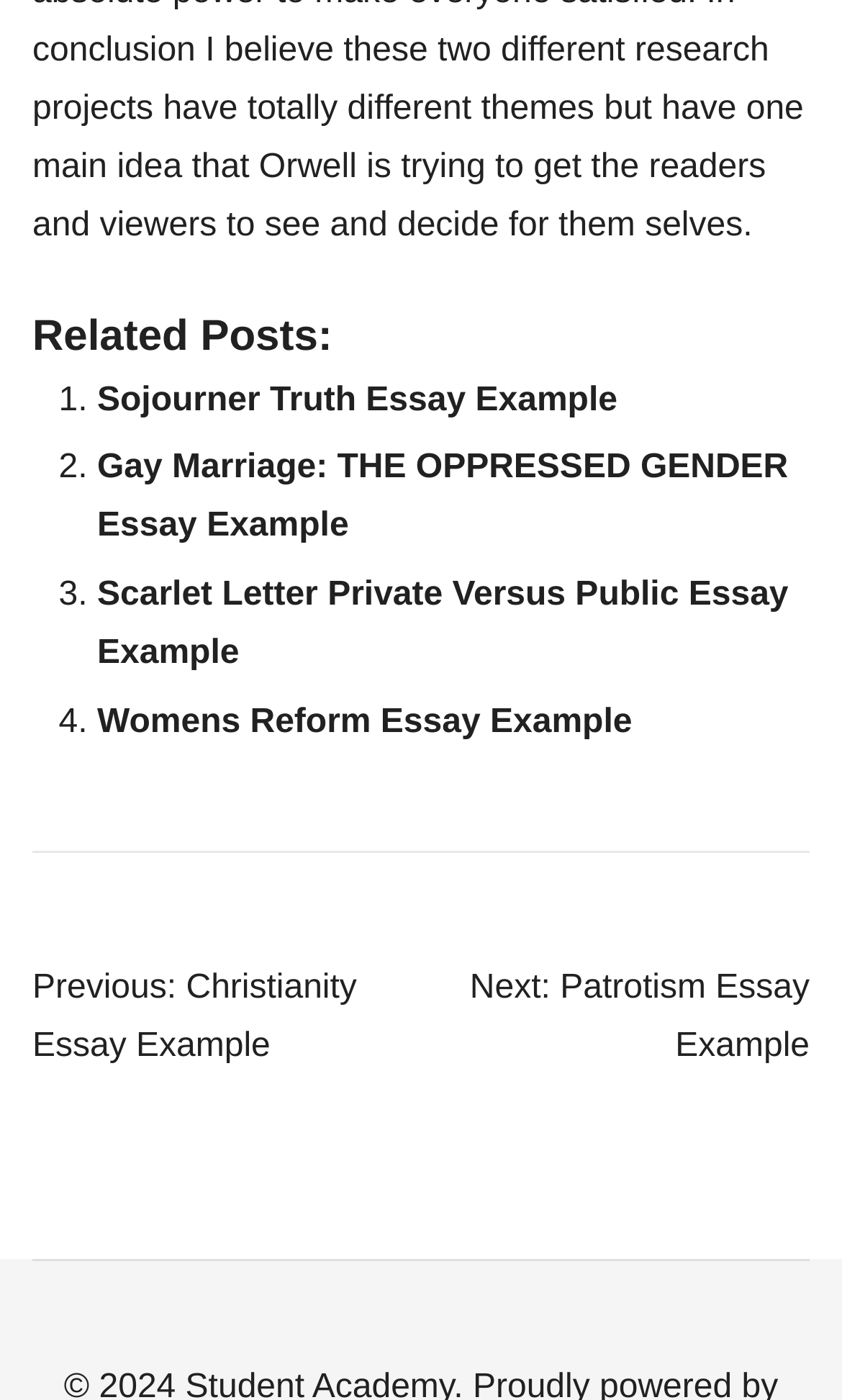Identify the bounding box coordinates for the UI element described by the following text: "Womens Reform Essay Example". Provide the coordinates as four float numbers between 0 and 1, in the format [left, top, right, bottom].

[0.115, 0.503, 0.751, 0.529]